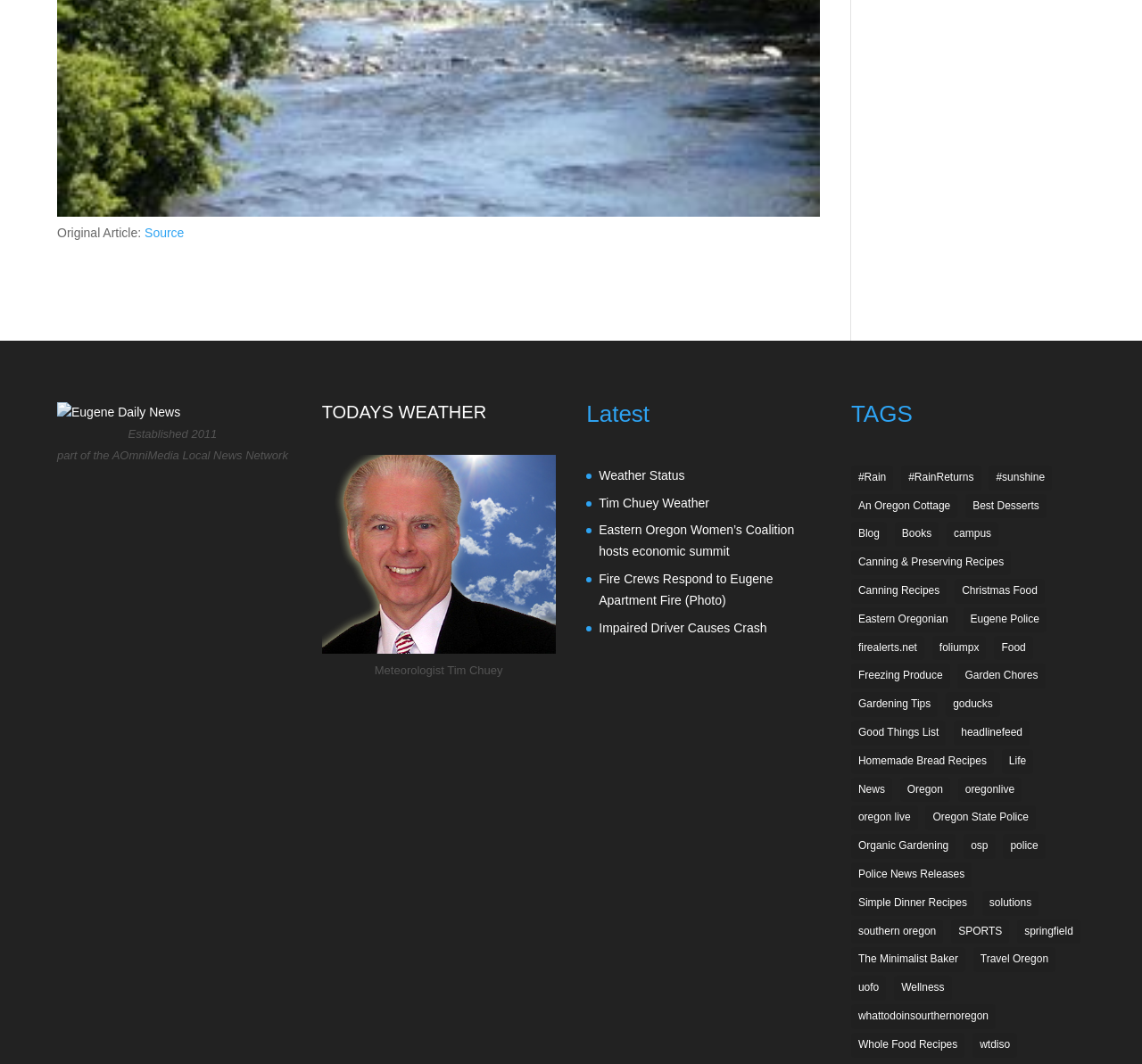Show the bounding box coordinates of the region that should be clicked to follow the instruction: "View the 'Latest' news."

[0.513, 0.378, 0.569, 0.408]